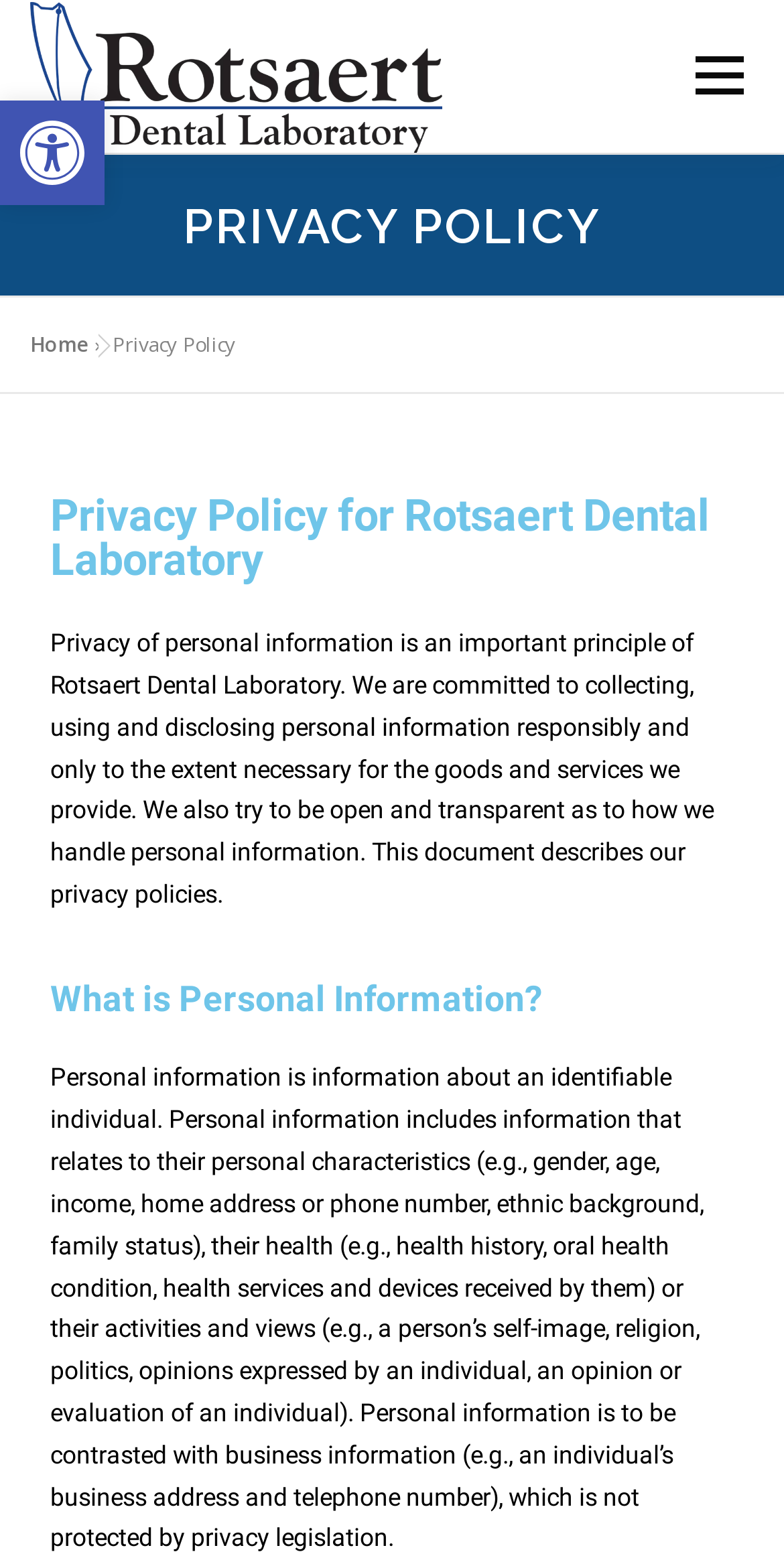Calculate the bounding box coordinates of the UI element given the description: "Cast Partial Prescription (PDF 1mb)".

[0.041, 0.503, 0.8, 0.558]